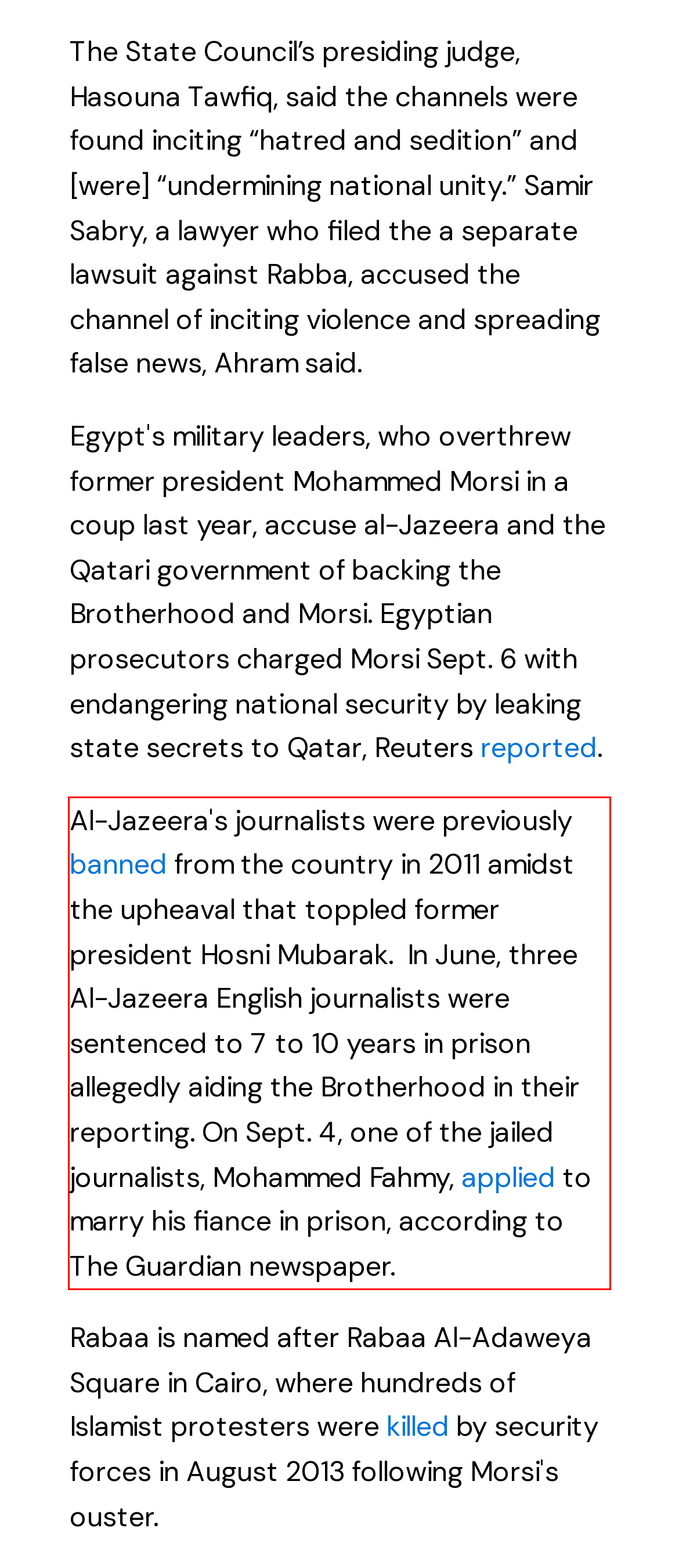Examine the screenshot of the webpage, locate the red bounding box, and perform OCR to extract the text contained within it.

Al-Jazeera's journalists were previously banned from the country in 2011 amidst the upheaval that toppled former president Hosni Mubarak. In June, three Al-Jazeera English journalists were sentenced to 7 to 10 years in prison allegedly aiding the Brotherhood in their reporting. On Sept. 4, one of the jailed journalists, Mohammed Fahmy, applied to marry his fiance in prison, according to The Guardian newspaper.